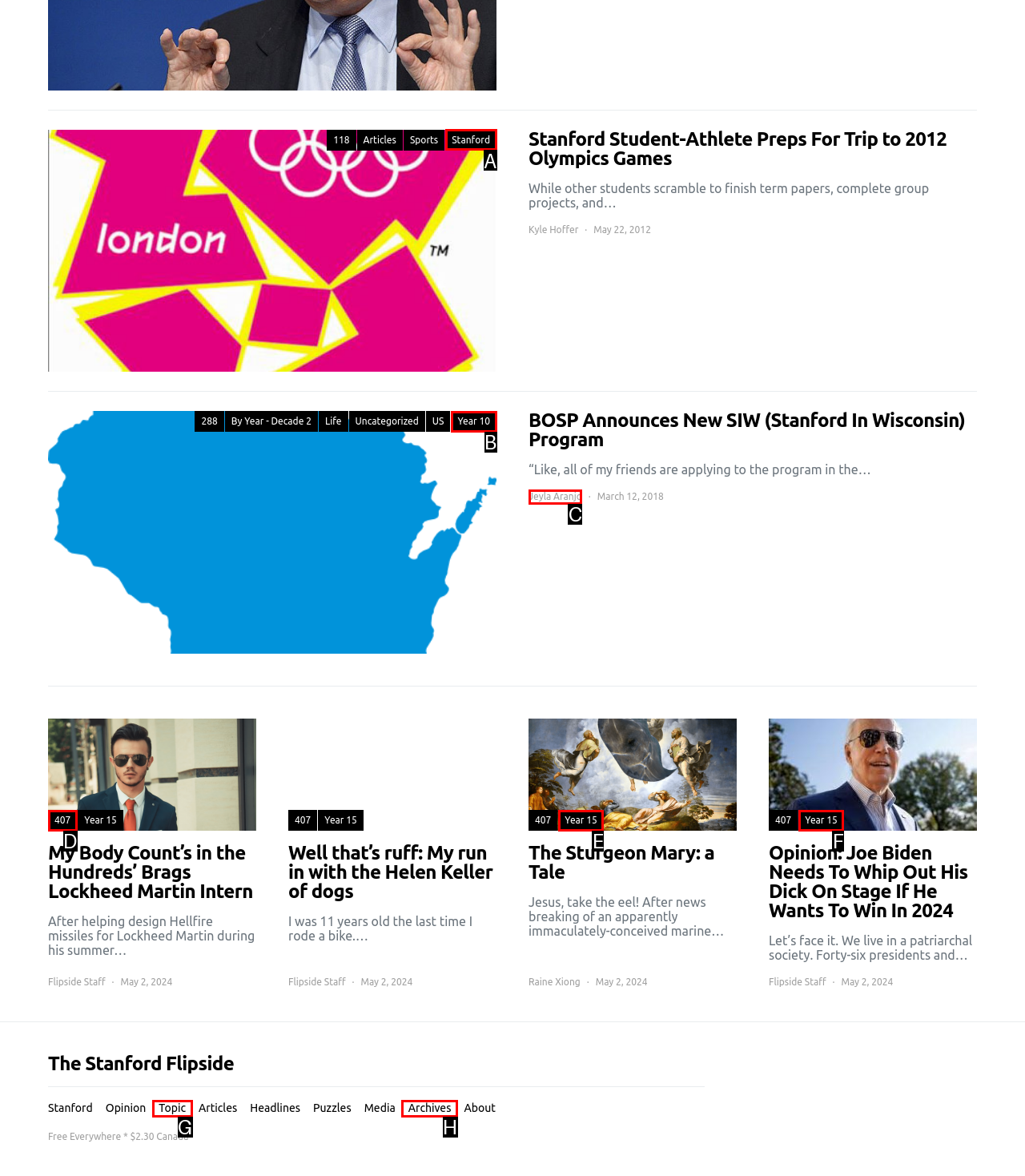Select the letter that corresponds to this element description: Year 15
Answer with the letter of the correct option directly.

F